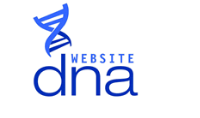Craft a thorough explanation of what is depicted in the image.

The image showcases the logo of "Website DNA," featuring a stylized DNA helix intertwined with the brand name. The logo is designed using a vibrant blue color, signifying creativity and technology, and emphasizes the company's focus on website design and digital marketing services. The word "WEBSITE" appears prominently above "dna," which is styled in a more casual, approachable font. This visual representation reflects the company's commitment to developing modern, optimized websites tailored to meet the unique needs of its clients, effectively integrating both creativity and professionalism in their digital solutions.